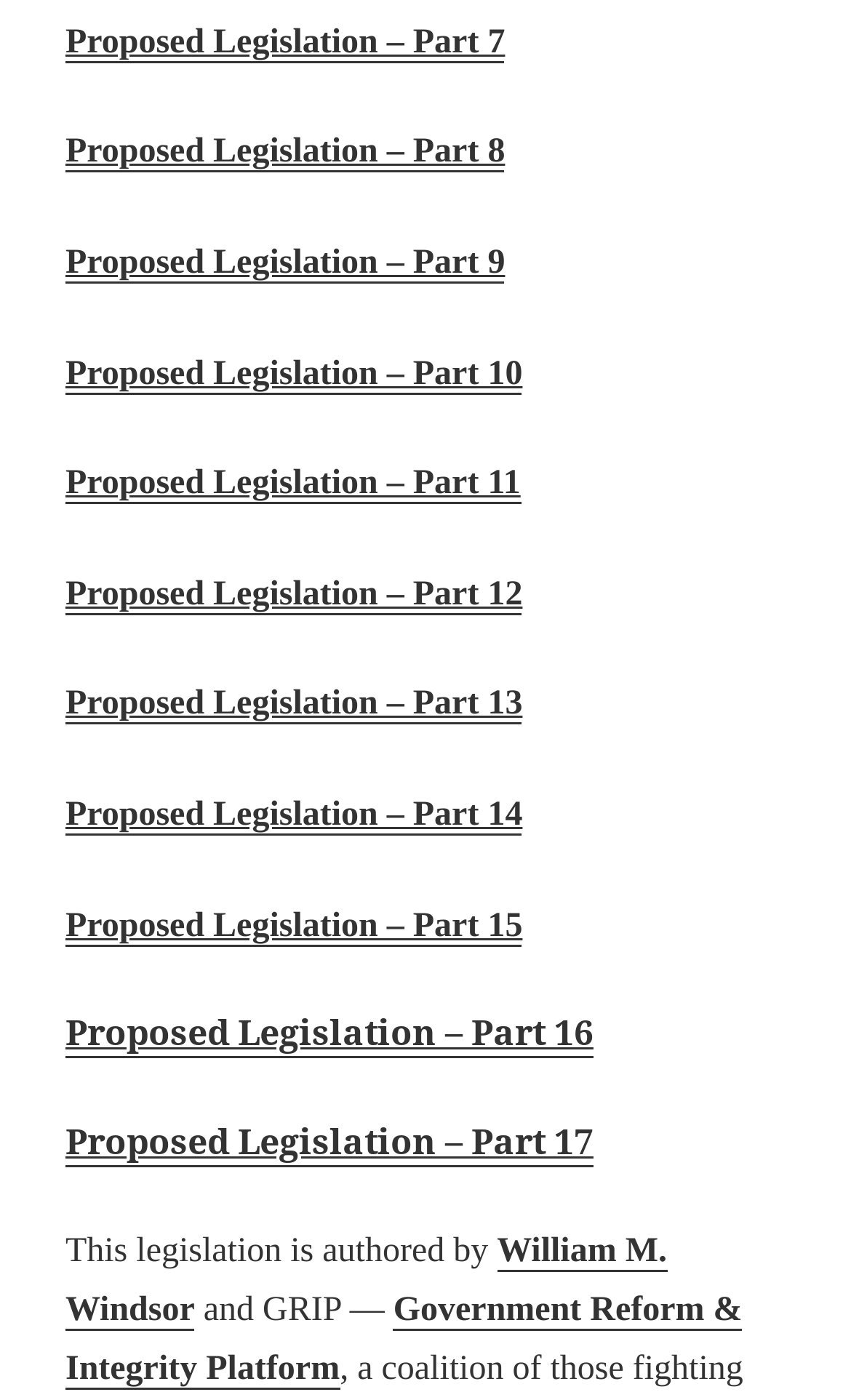What is the author of the proposed legislation?
Give a one-word or short-phrase answer derived from the screenshot.

William M. Windsor